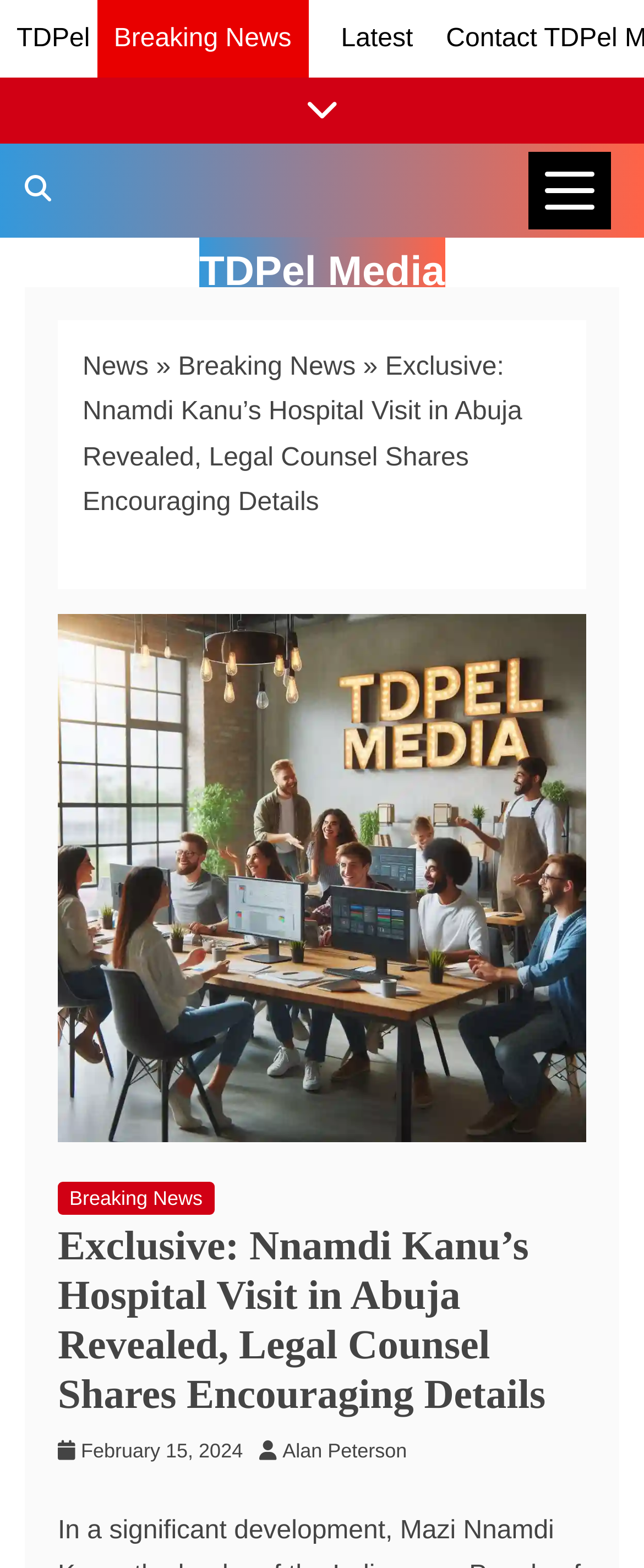Locate the UI element described as follows: "July 30, 2023February 15, 2024". Return the bounding box coordinates as four float numbers between 0 and 1 in the order [left, top, right, bottom].

[0.126, 0.918, 0.377, 0.933]